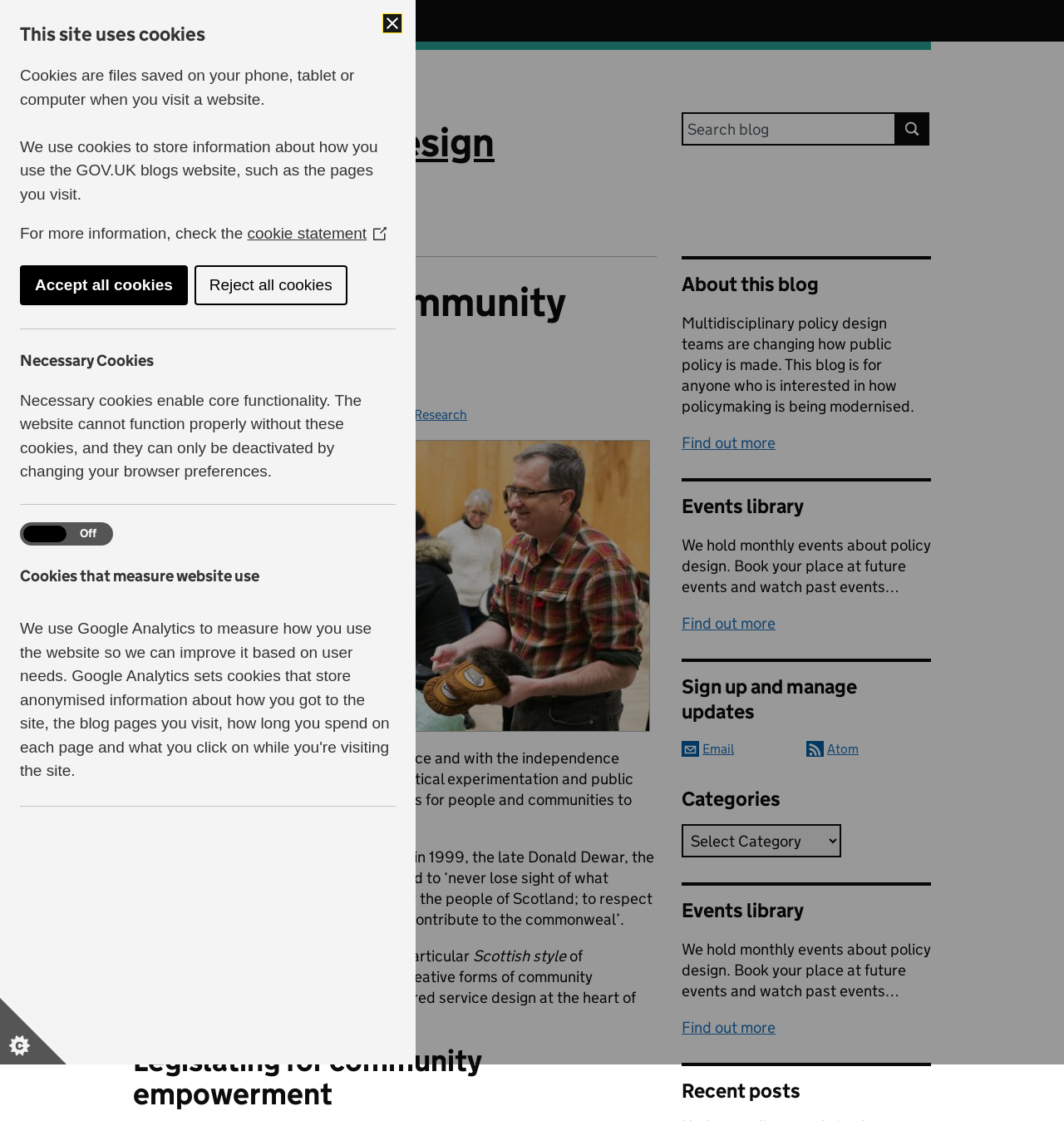What is the topic of the blog post?
Please provide a full and detailed response to the question.

The question asks for the topic of the blog post, which can be inferred from the heading 'Reimagining community empowerment' and the content of the blog post, which discusses community empowerment in Scotland.